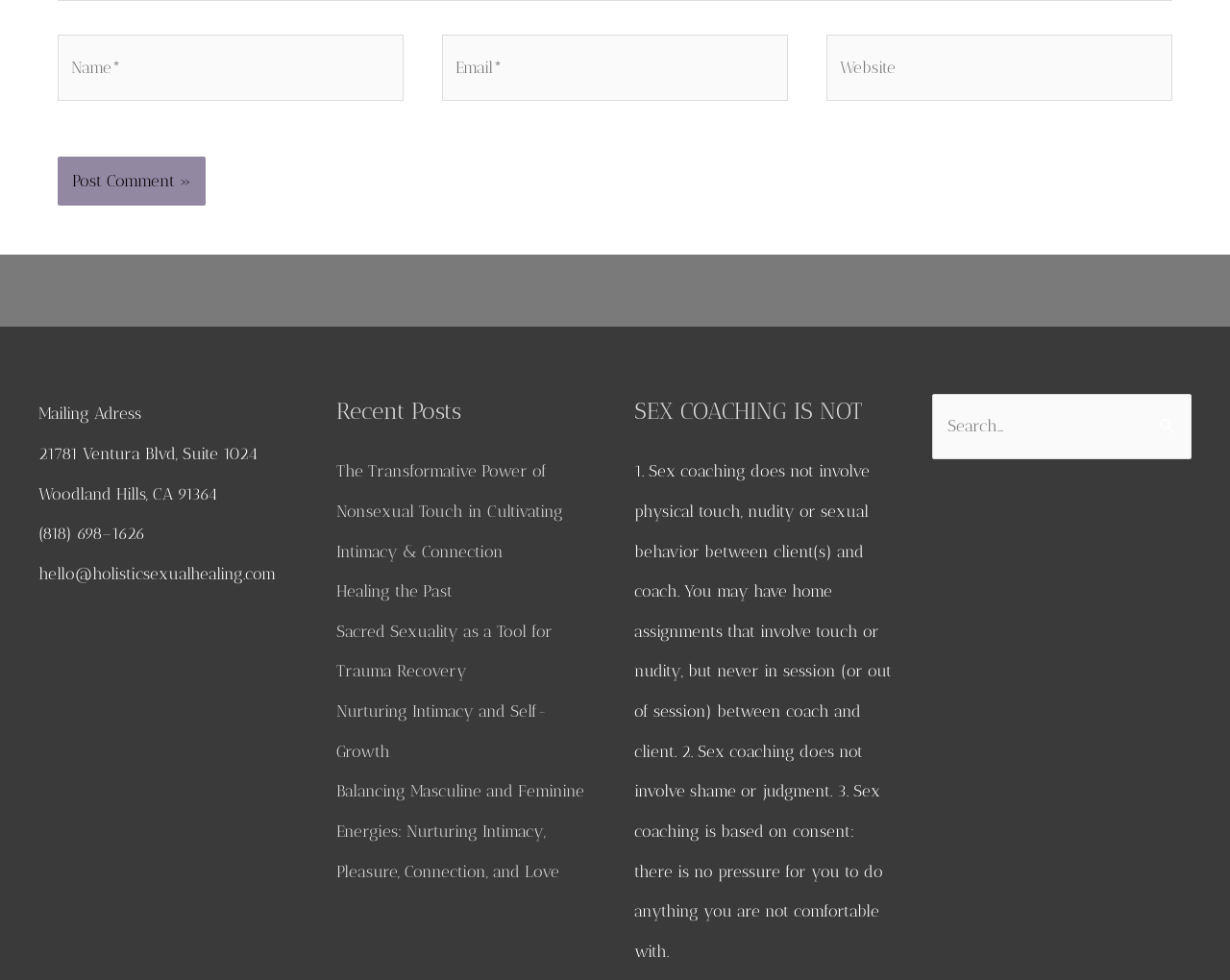Please analyze the image and give a detailed answer to the question:
What is the phone number of Holistic Sexual Healing?

I found the phone number of Holistic Sexual Healing by looking at the static text elements on the webpage, which mentions '(818) 698–1626' as the phone number.